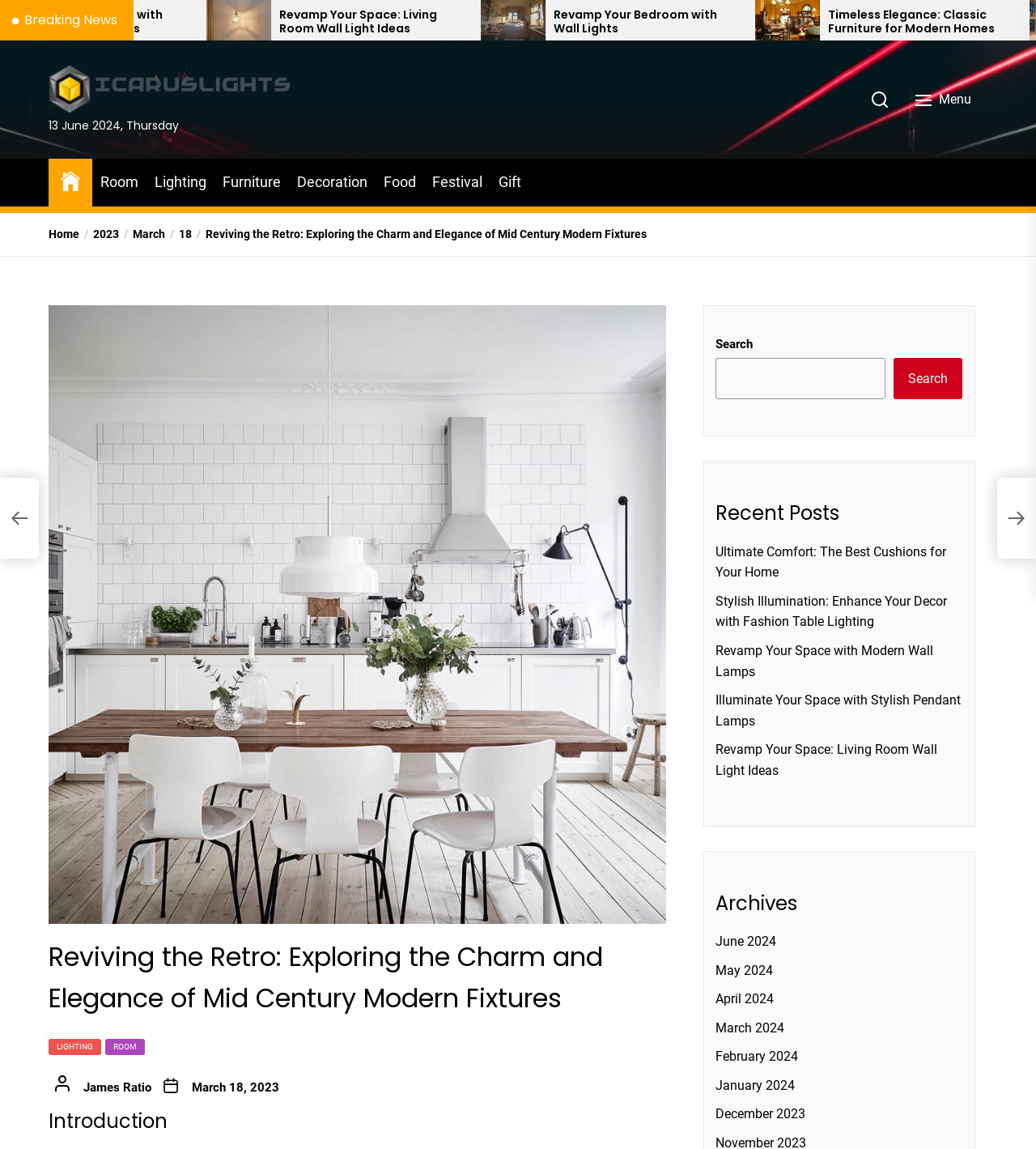Reply to the question below using a single word or brief phrase:
What is the function of the element with the text '13 June 2024, Thursday'?

Displaying the current date